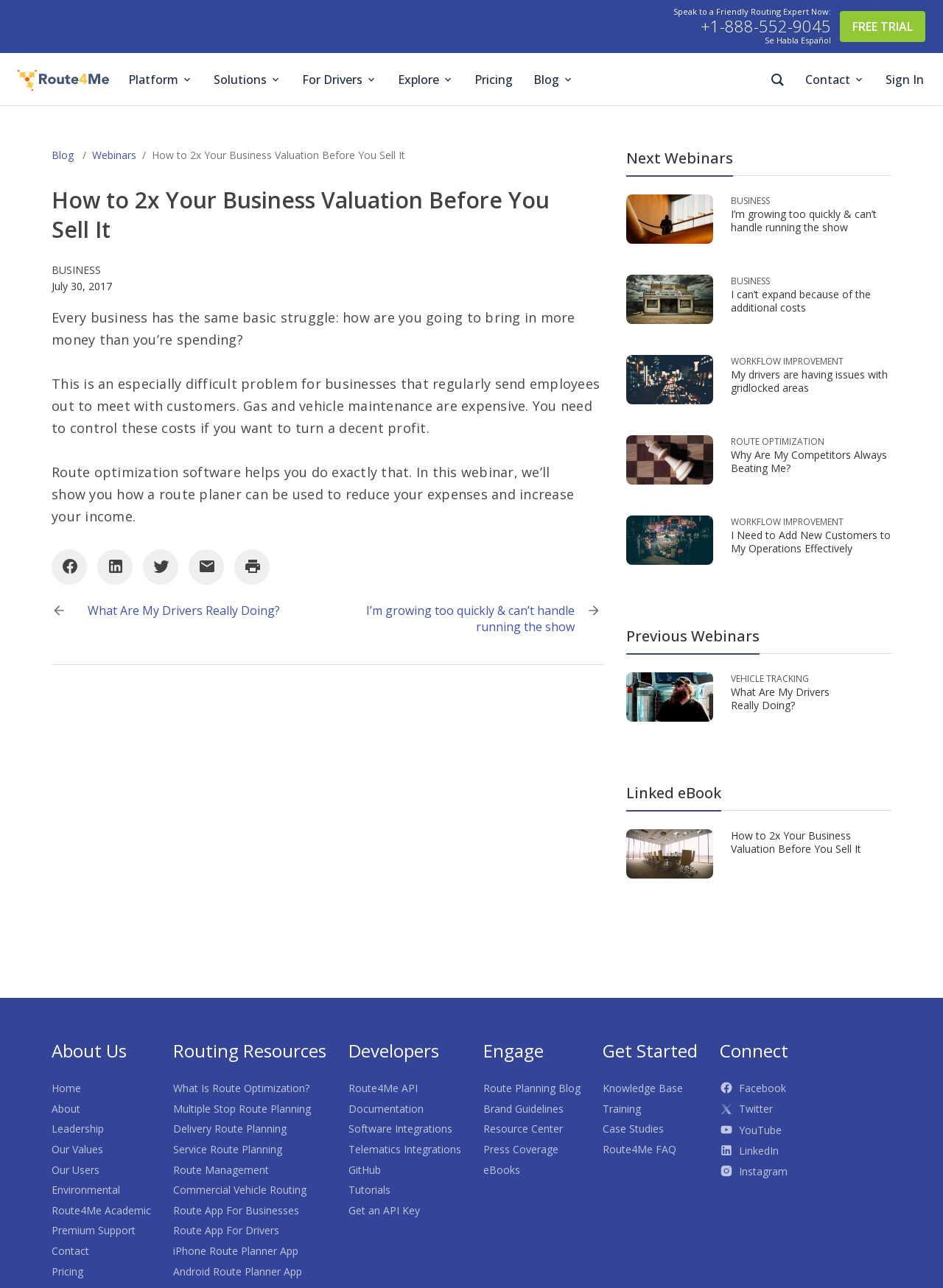What is the topic of the webinar described on this webpage? Refer to the image and provide a one-word or short phrase answer.

How to 2x Your Business Valuation Before You Sell It